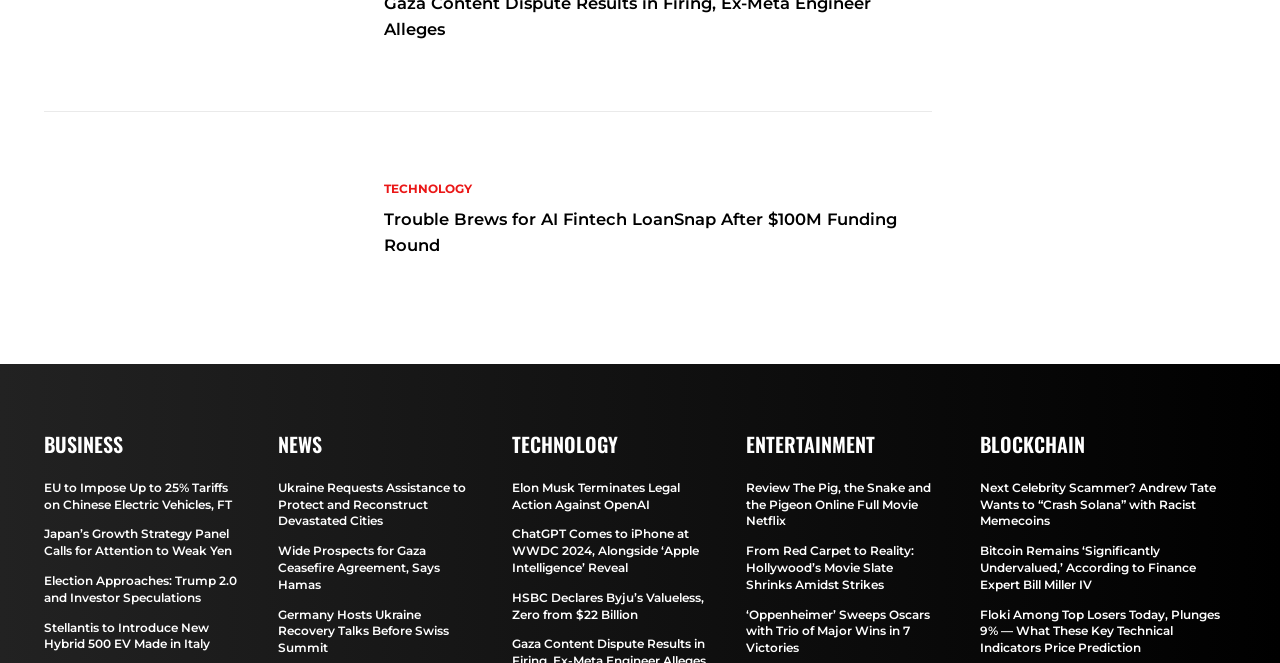Is the article 'Elon Musk Terminates Legal Action Against OpenAI' under the 'TECHNOLOGY' category?
Answer the question in as much detail as possible.

I determined that the article 'Elon Musk Terminates Legal Action Against OpenAI' is under the 'TECHNOLOGY' category by looking at the heading 'TECHNOLOGY' which is above the article title.